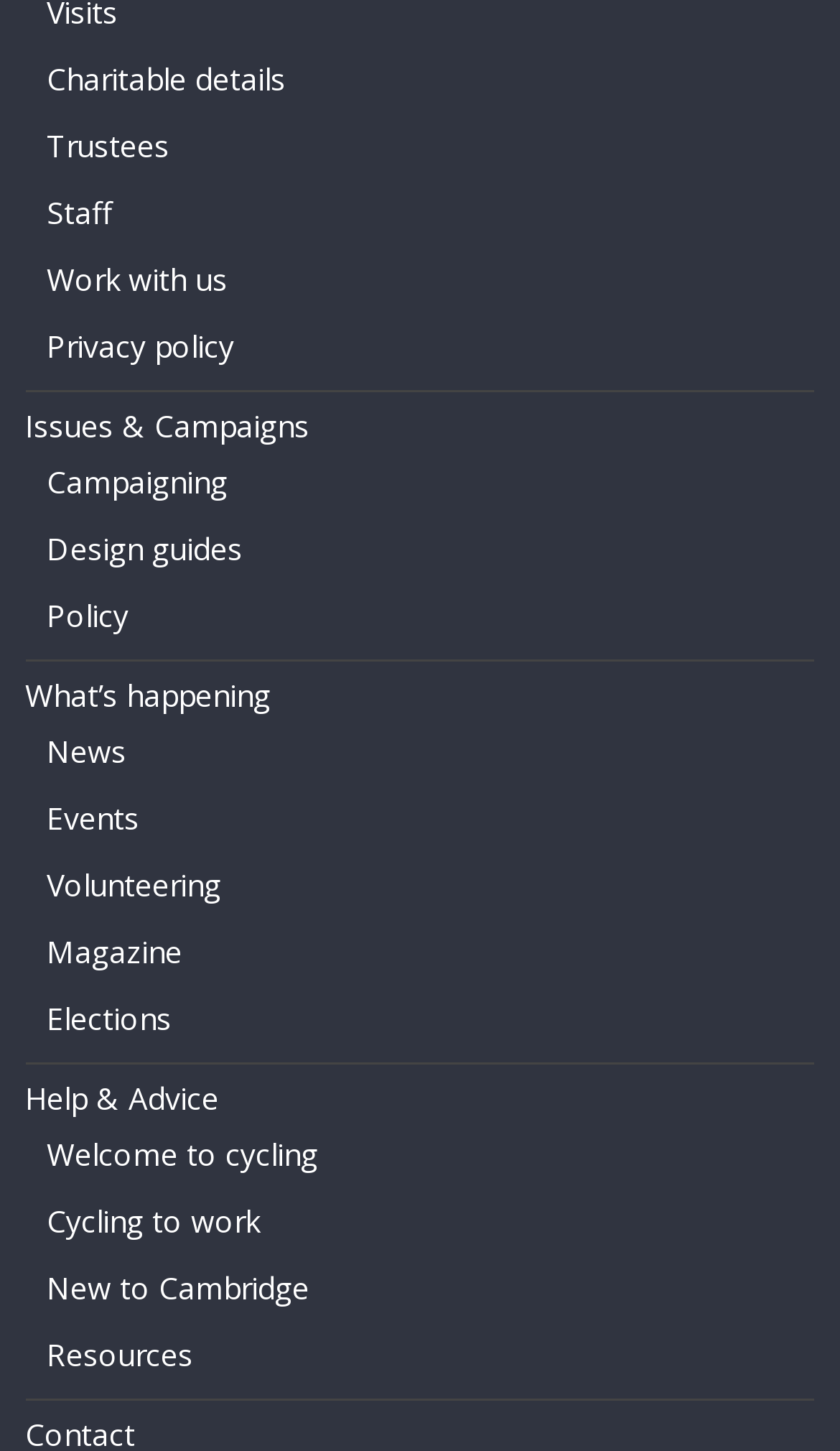Find the bounding box coordinates of the element to click in order to complete the given instruction: "Explore issues and campaigns."

[0.03, 0.279, 0.368, 0.308]